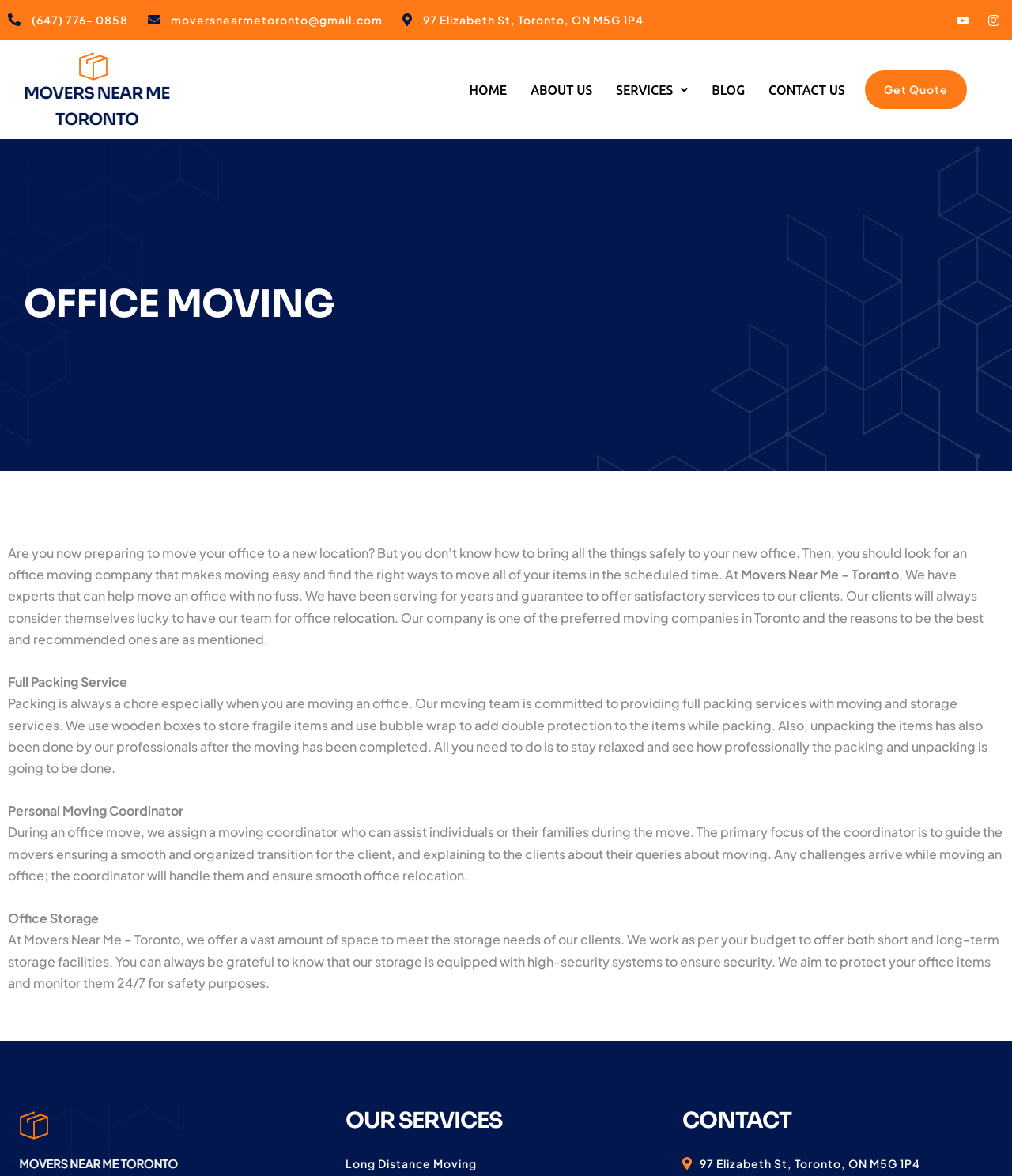Generate a comprehensive caption for the webpage you are viewing.

The webpage is about office moving services provided by "Movers Near Me - Toronto". At the top, there is a header section with the company's contact information, including a phone number, email address, and physical address. Below the header, there are social media links to Facebook, Twitter, YouTube, and Instagram.

The main content of the webpage is divided into sections. The first section has a heading "OFFICE MOVING" and a brief introduction to the company's office moving services. The text explains that the company can help with moving offices safely and efficiently.

The next section has a heading "Movers Near Me – Toronto" and describes the company's expertise in office relocation. The text highlights the company's years of experience and commitment to providing satisfactory services to clients.

Below this section, there are three subheadings: "Full Packing Service", "Personal Moving Coordinator", and "Office Storage". Each subheading is followed by a detailed description of the respective service. The "Full Packing Service" section explains how the company's moving team provides packing services with moving and storage services. The "Personal Moving Coordinator" section describes how a moving coordinator is assigned to assist clients during the move. The "Office Storage" section explains the company's storage facilities and security measures.

At the bottom of the webpage, there are two sections: "OUR SERVICES" and "CONTACT". The "OUR SERVICES" section has a link to "Long Distance Moving" services. The "CONTACT" section has the company's physical address and a list marker.

There are also navigation links at the top of the webpage, including "HOME", "ABOUT US", "SERVICES", "BLOG", and "CONTACT US". Additionally, there is a "Get Quote" link at the top right corner of the webpage.